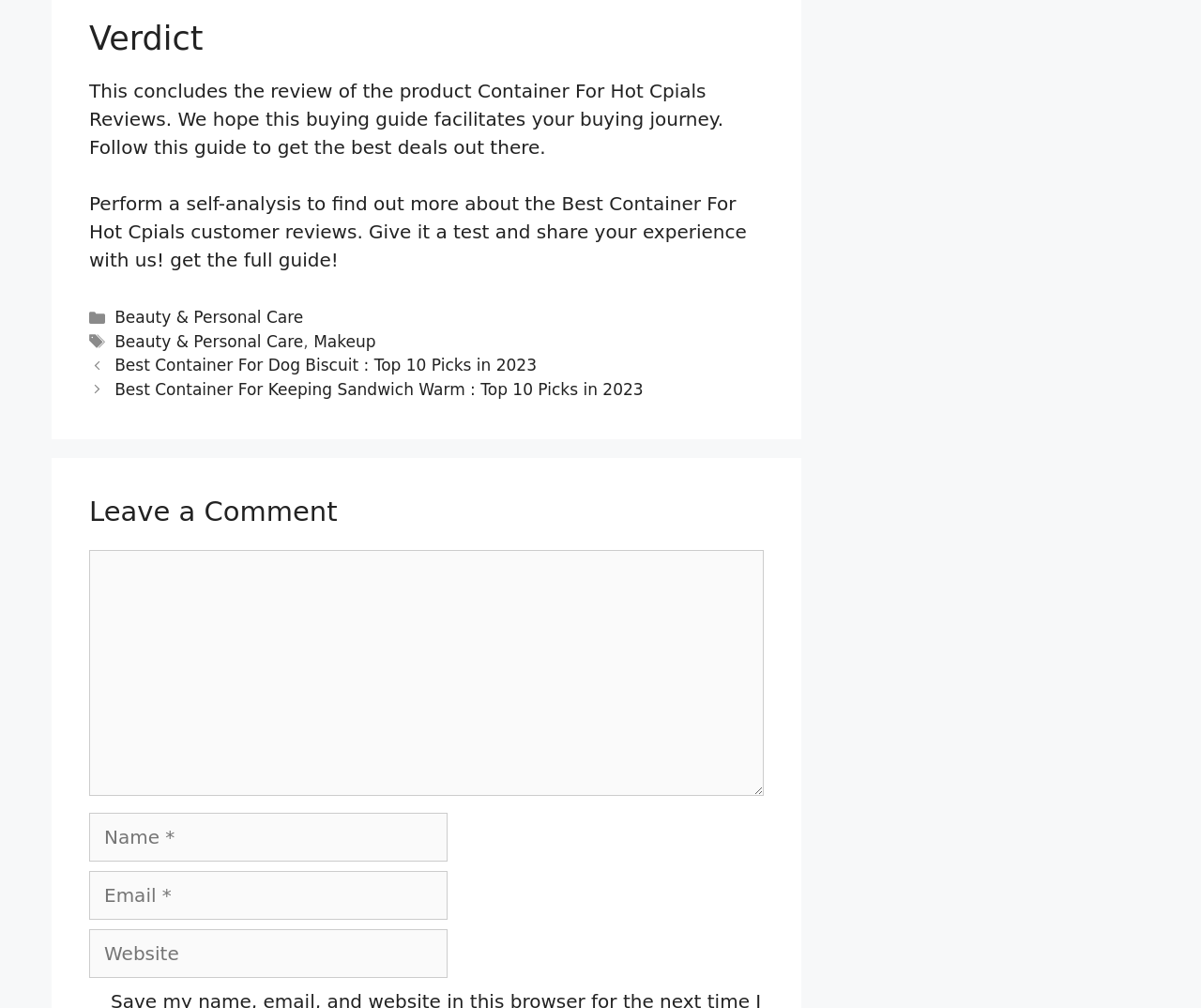Locate the UI element described as follows: "parent_node: Comment name="email" placeholder="Email *"". Return the bounding box coordinates as four float numbers between 0 and 1 in the order [left, top, right, bottom].

[0.074, 0.864, 0.373, 0.913]